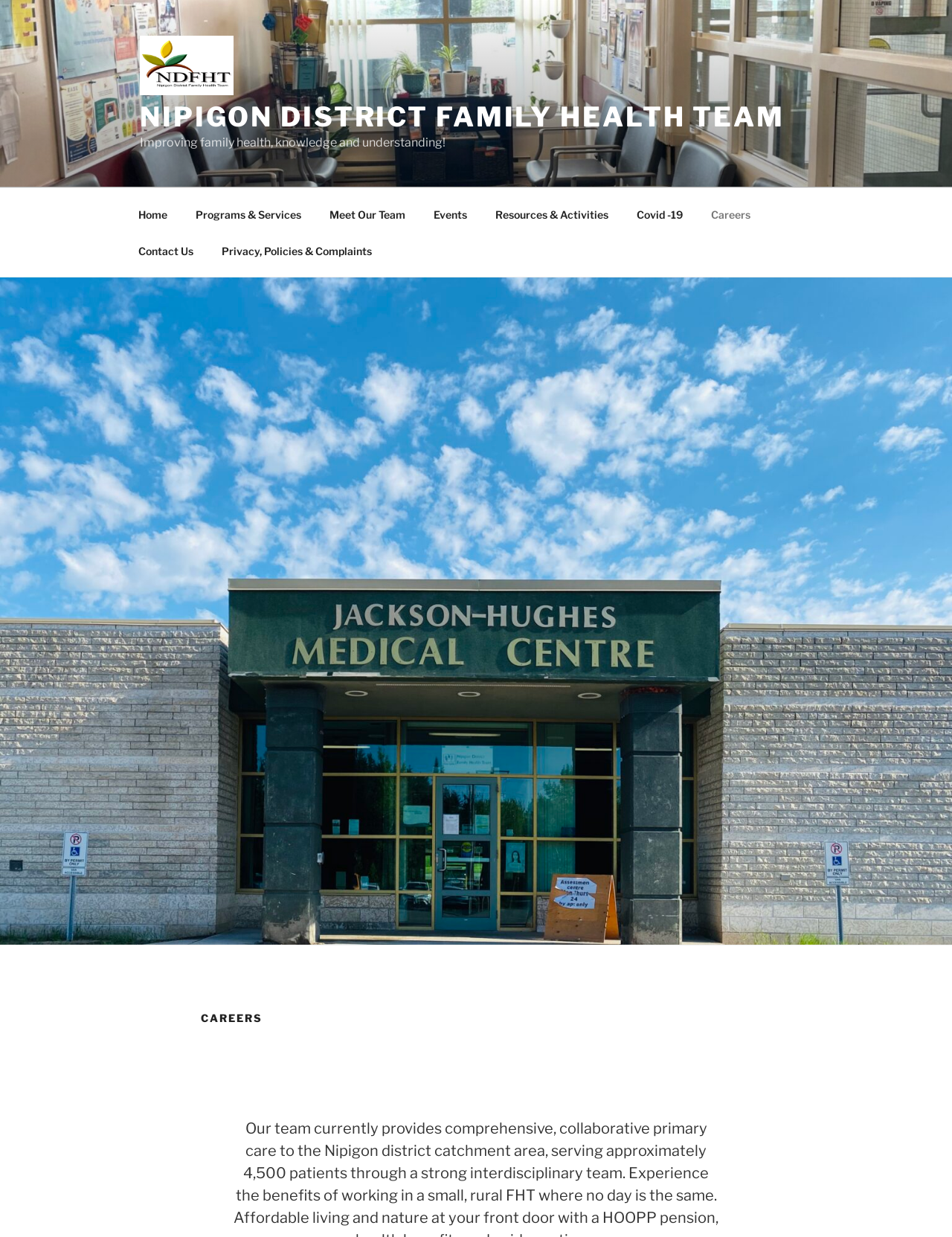Identify and provide the bounding box for the element described by: "Privacy, Policies & Complaints".

[0.219, 0.188, 0.404, 0.217]